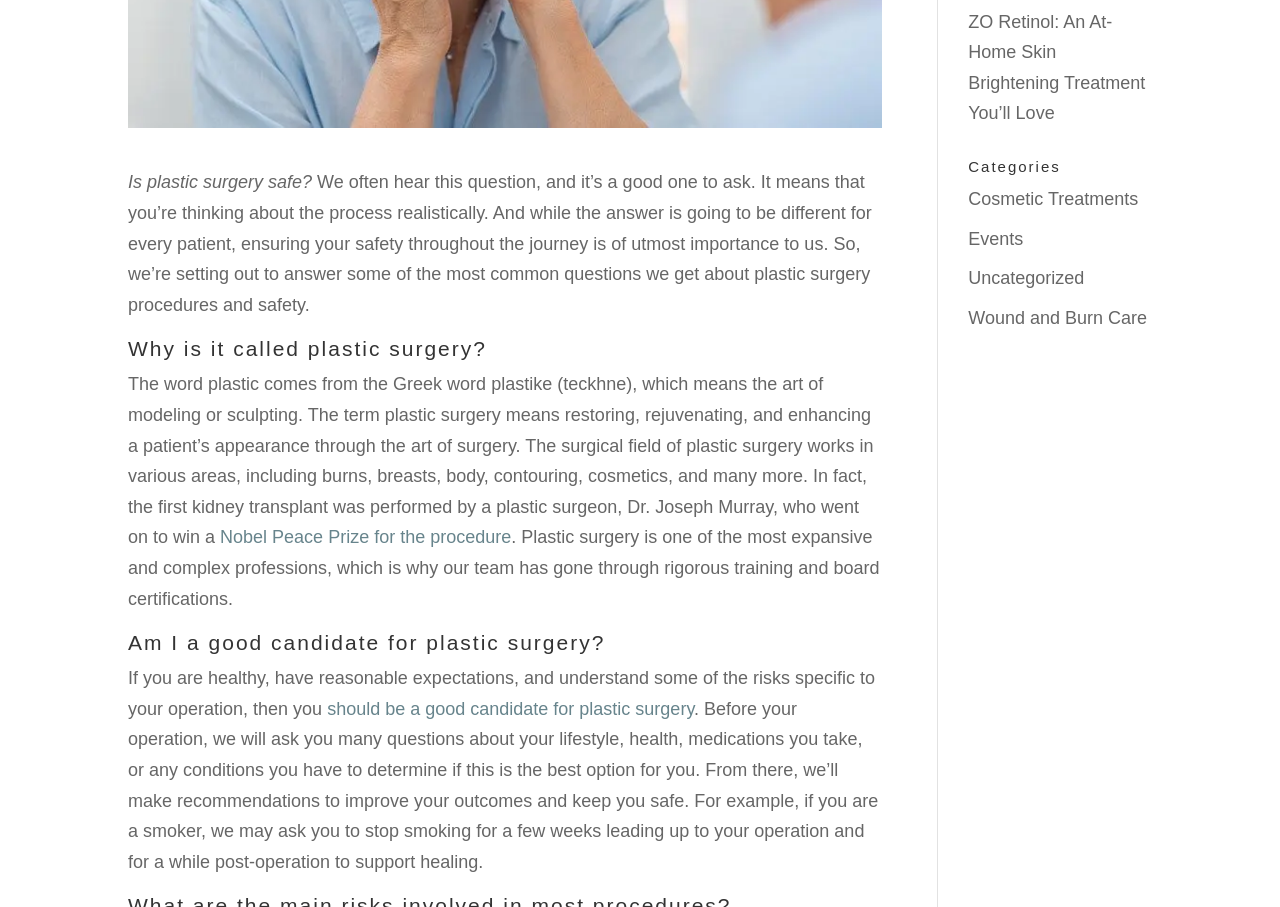Identify the bounding box of the UI element described as follows: "Top of the Page". Provide the coordinates as four float numbers in the range of 0 to 1 [left, top, right, bottom].

None